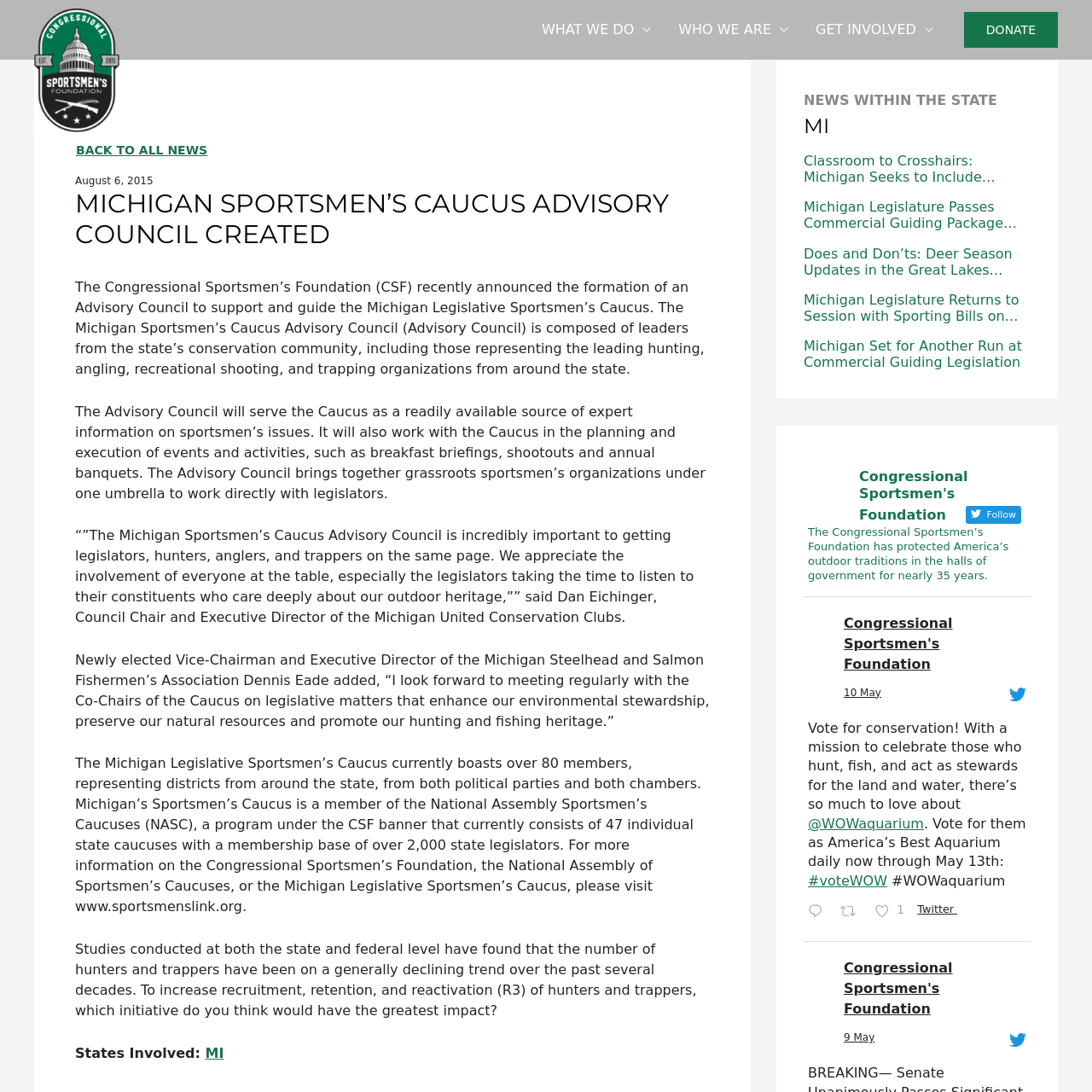What is the name of the organization quoted in the third paragraph?
Please use the image to provide an in-depth answer to the question.

The third paragraph quotes Dan Eichinger, who is the Council Chair and Executive Director of the Michigan United Conservation Clubs. This information can be found by reading the third paragraph of the webpage.